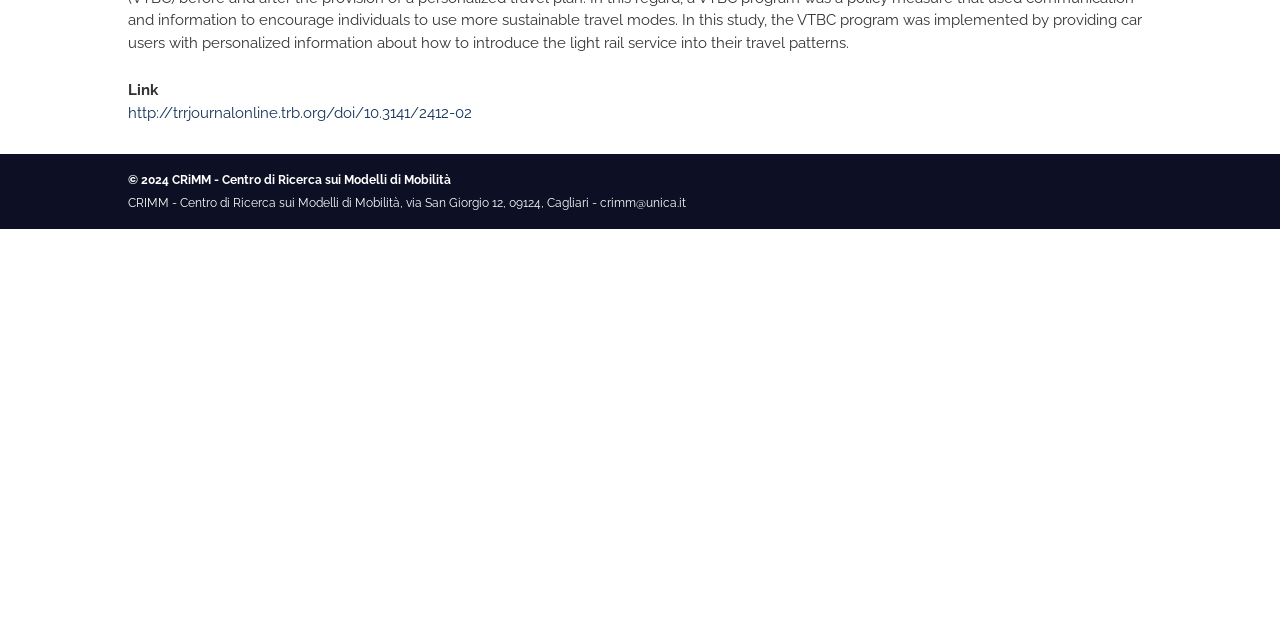Identify the bounding box for the UI element described as: "biodiversityhotspot". The coordinates should be four float numbers between 0 and 1, i.e., [left, top, right, bottom].

None